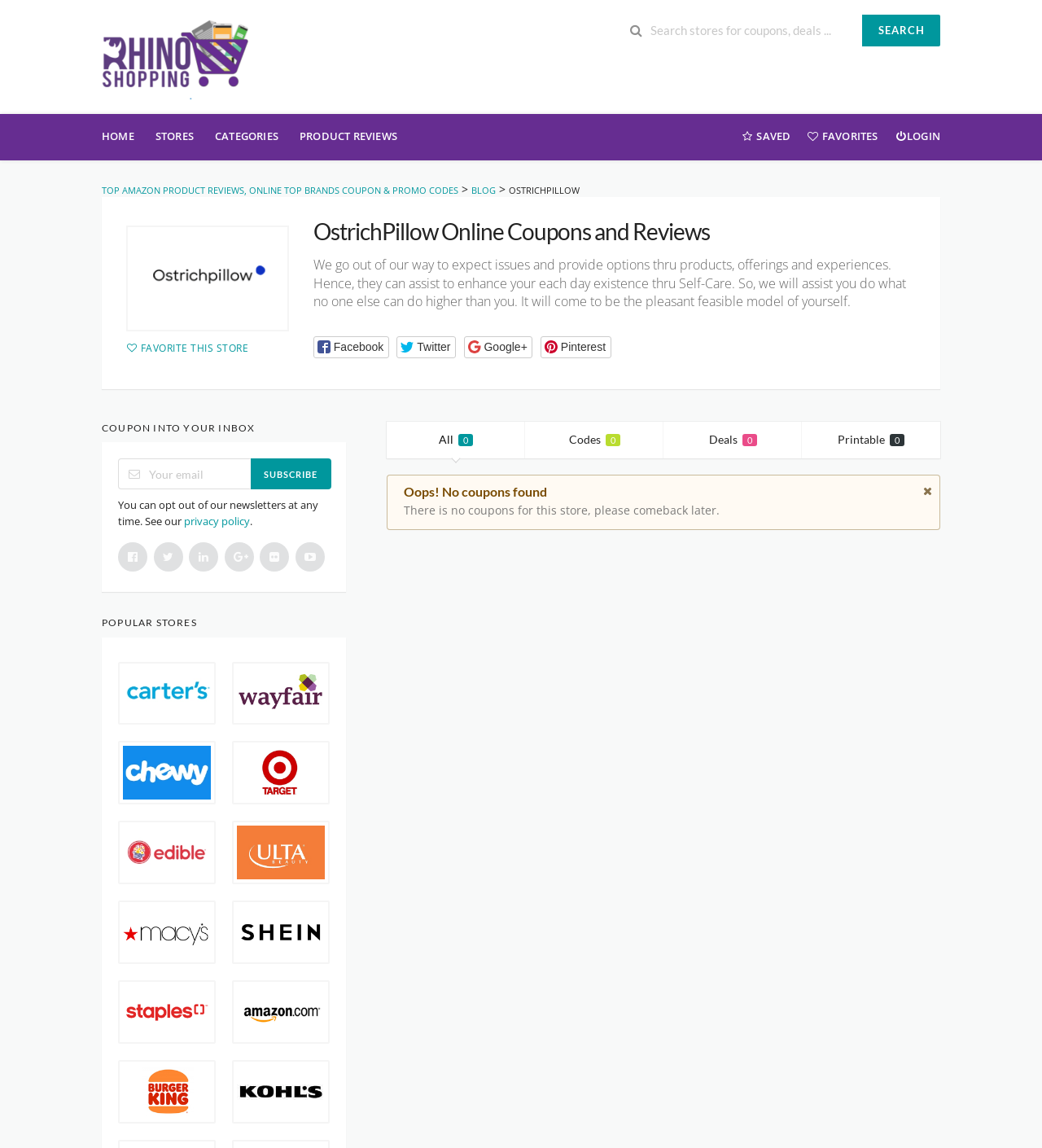Identify the bounding box coordinates of the section to be clicked to complete the task described by the following instruction: "Subscribe to newsletter". The coordinates should be four float numbers between 0 and 1, formatted as [left, top, right, bottom].

[0.113, 0.399, 0.241, 0.426]